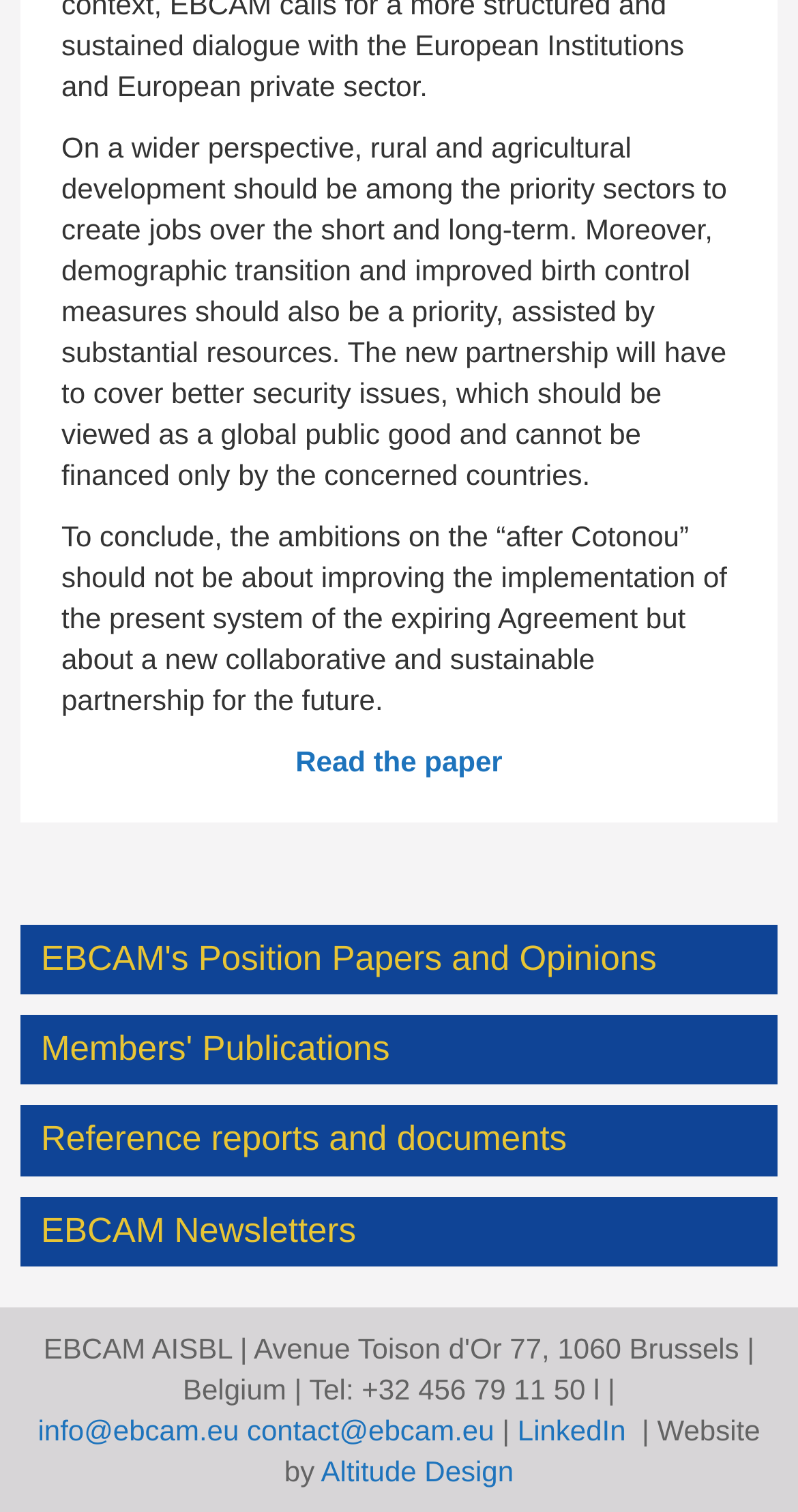Respond with a single word or short phrase to the following question: 
What type of organization is EBCAM?

Unknown